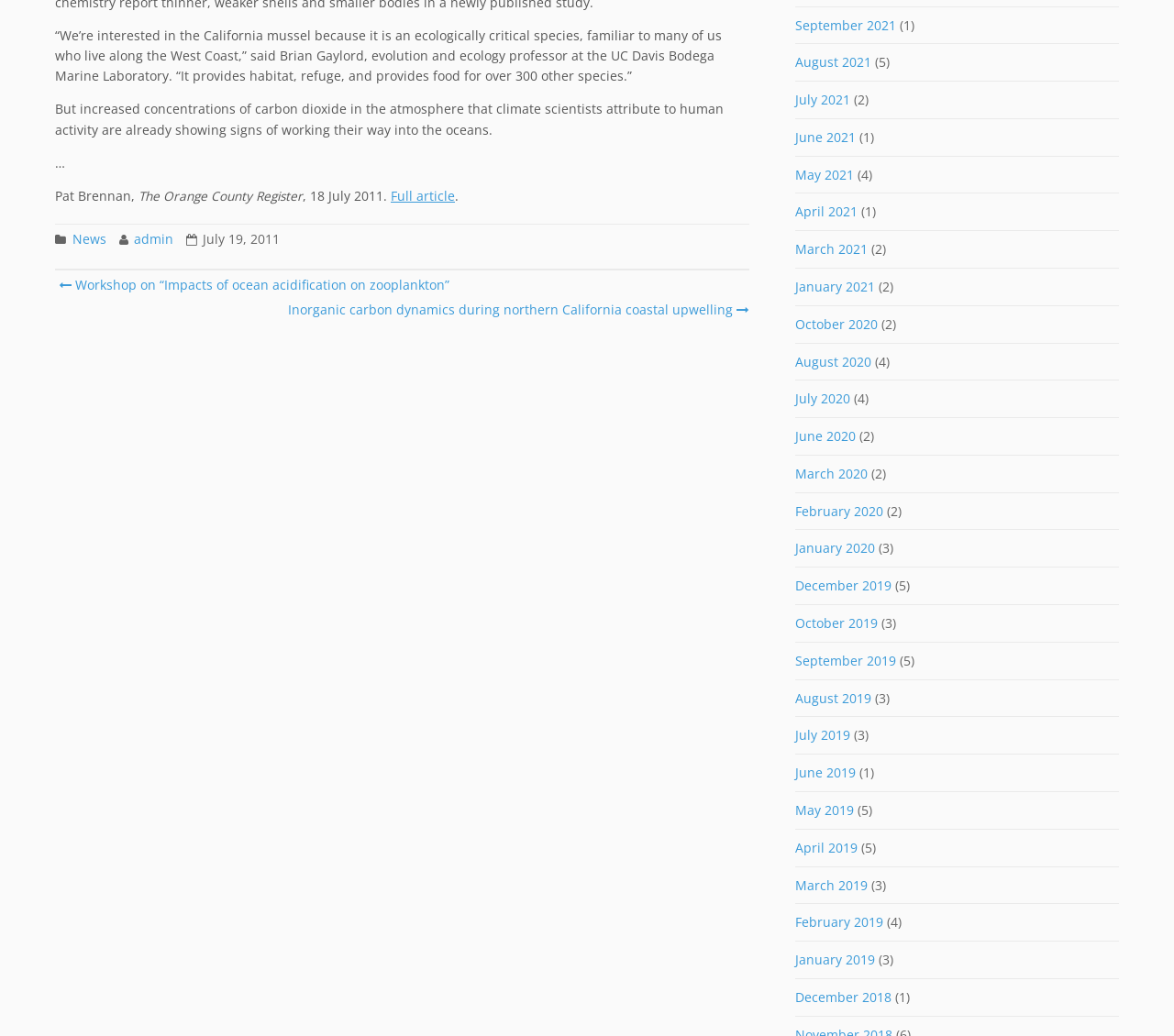Identify the bounding box coordinates for the element you need to click to achieve the following task: "Read the full article". The coordinates must be four float values ranging from 0 to 1, formatted as [left, top, right, bottom].

[0.333, 0.18, 0.388, 0.197]